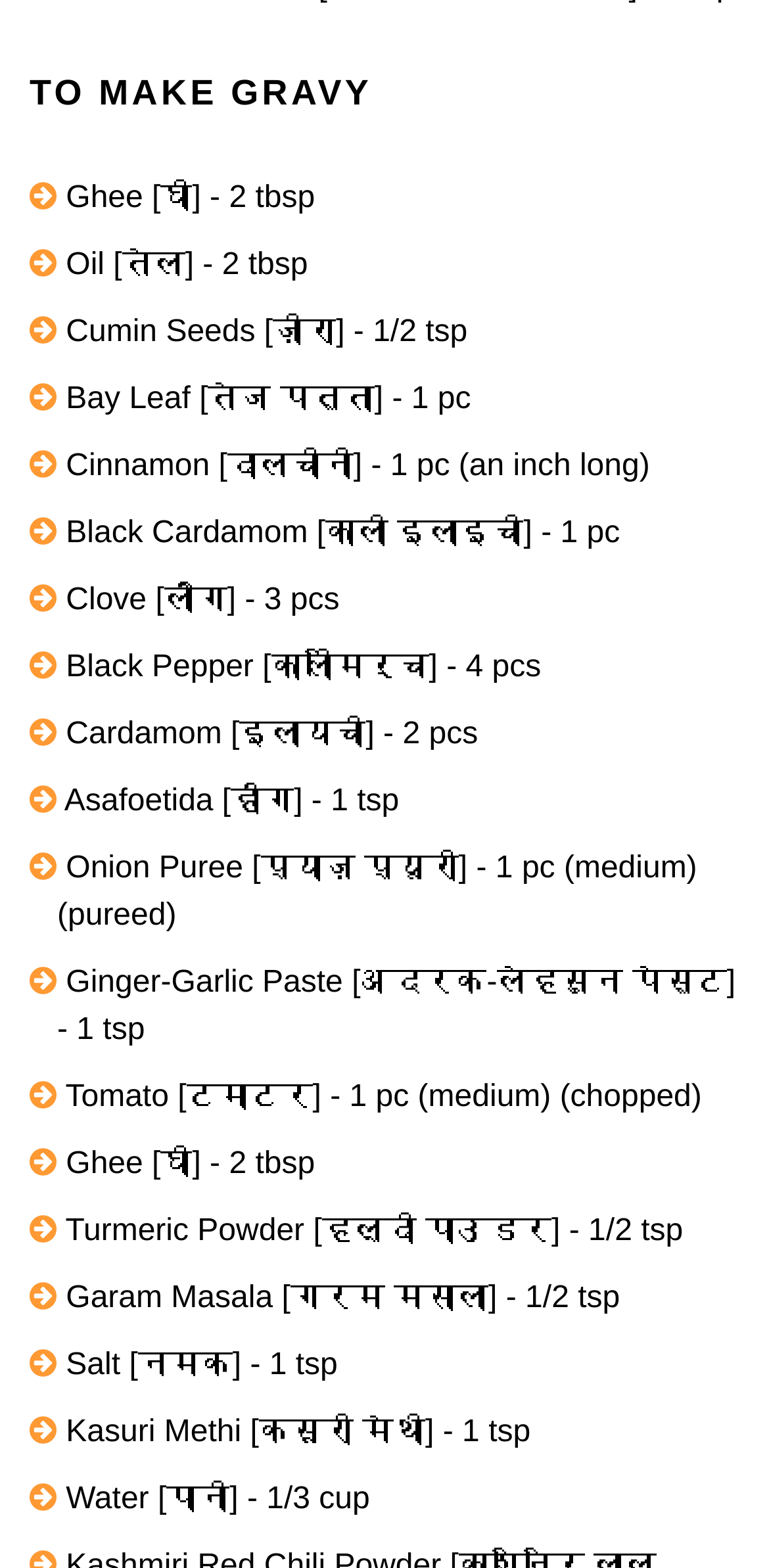Refer to the screenshot and answer the following question in detail:
What is the recipe title?

The recipe title is 'TO MAKE GRAVY' which is indicated by the heading element at the top of the webpage.